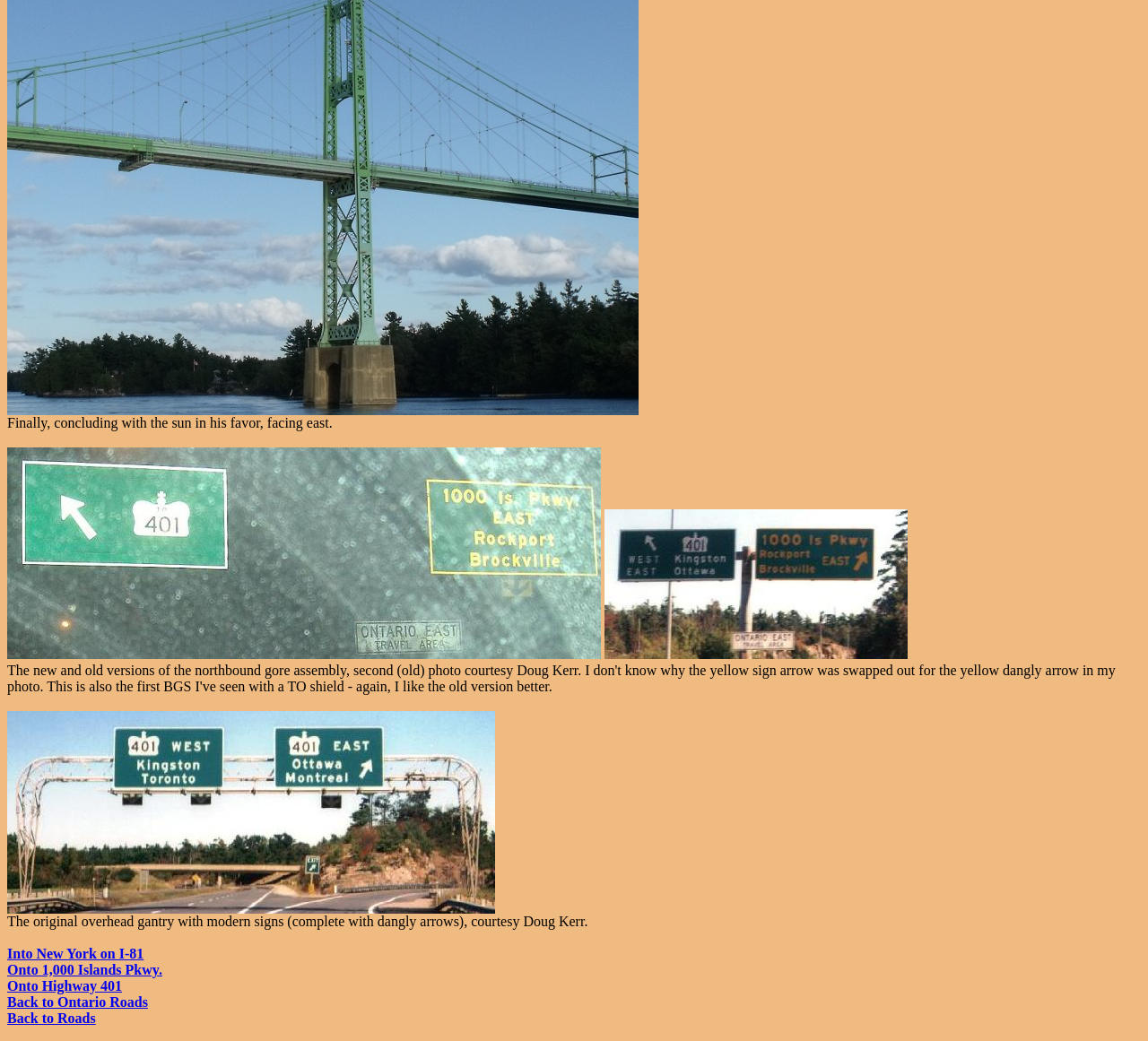Using the provided description: "Into New York on I-81", find the bounding box coordinates of the corresponding UI element. The output should be four float numbers between 0 and 1, in the format [left, top, right, bottom].

[0.006, 0.909, 0.125, 0.923]